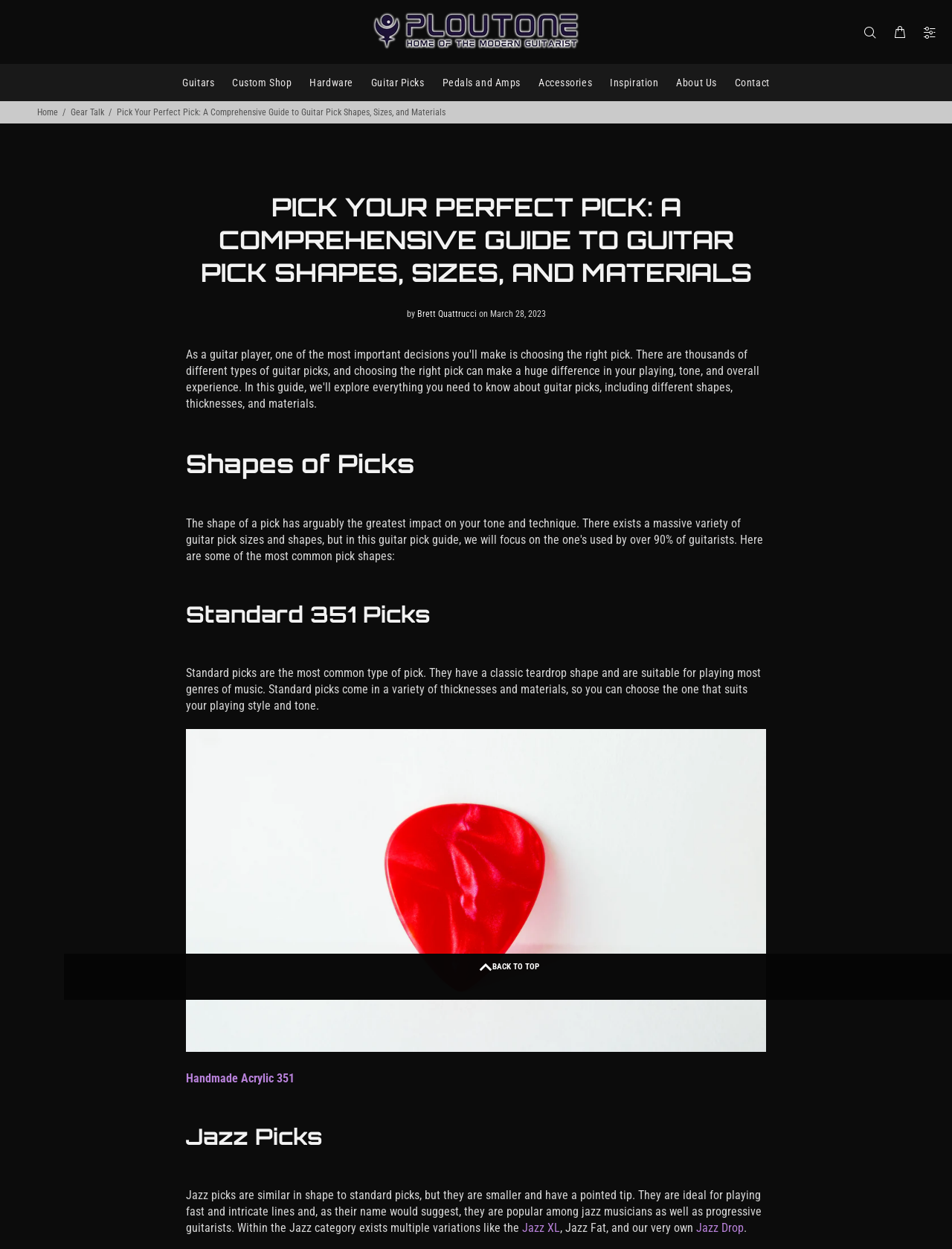Provide a brief response in the form of a single word or phrase:
What is the name of the author of this guide?

Brett Quattrucci